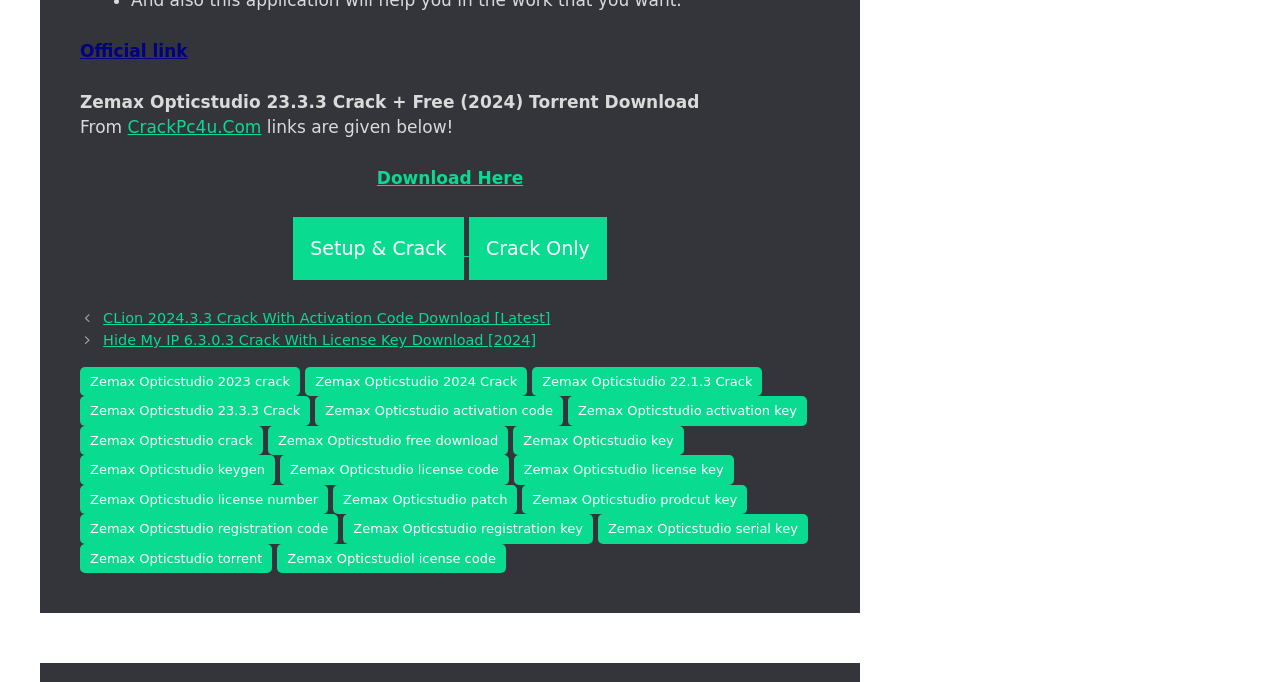Determine the bounding box coordinates of the region that needs to be clicked to achieve the task: "Click on the 'Zemax Opticstudio 2024 Crack' link".

[0.238, 0.538, 0.412, 0.581]